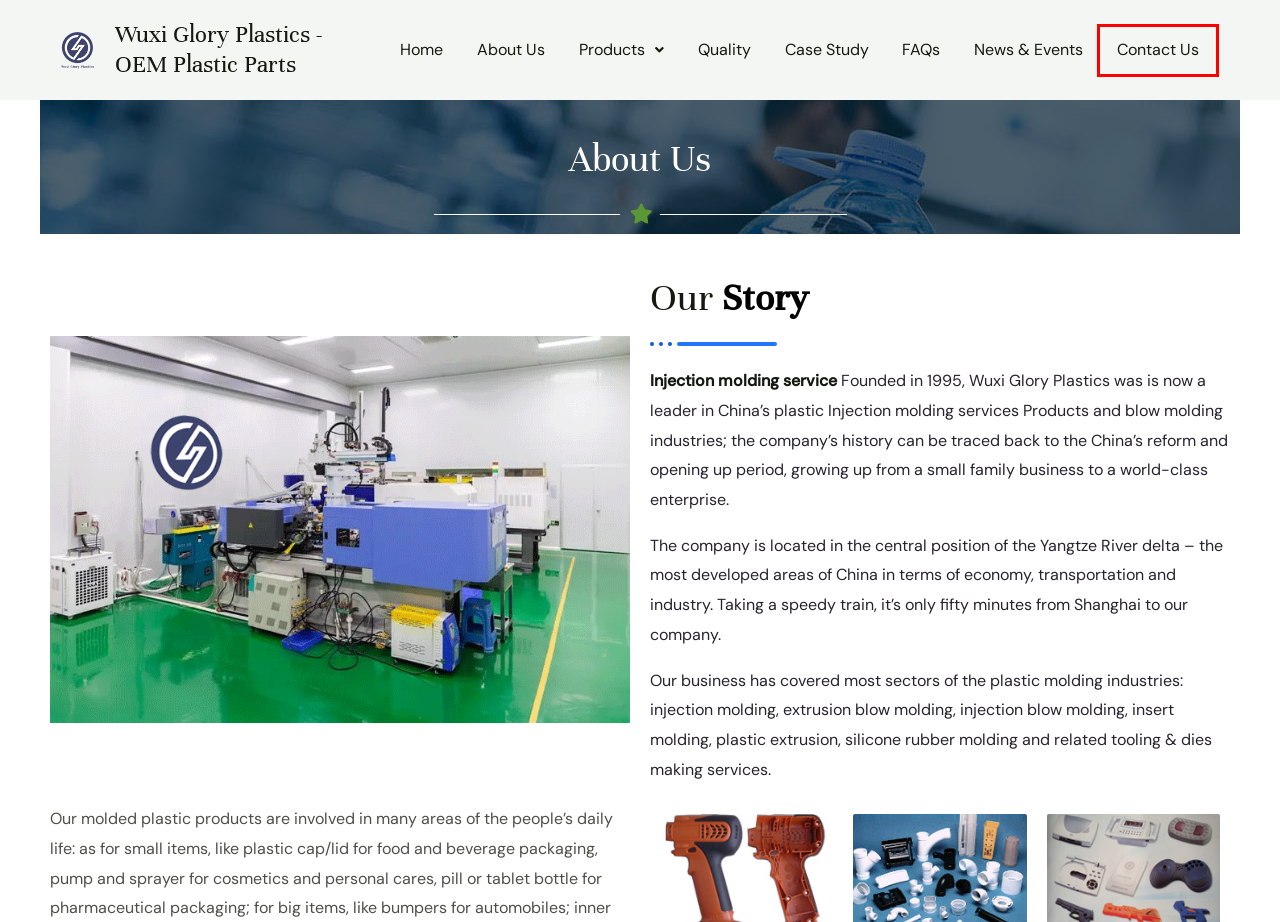You have a screenshot of a webpage where a red bounding box highlights a specific UI element. Identify the description that best matches the resulting webpage after the highlighted element is clicked. The choices are:
A. News and event Injection molding - Wuxi Glory plastics
B. Contact us– wuxi glory plastics
C. FAQs - Wuxi Glory Plastics - OEM Plastic Parts
D. china plastic mould plastics -Wuxi Glory plastics
E. Plastic parts and Injection Molding & Molded Plastic Parts China
F. injection molding services china -Wuxi Glory plastics
G. Case Study effective and profitable - Wuxi Glory Plastics
H. Quality of injection molding - Wuxi Glory Plastics

B